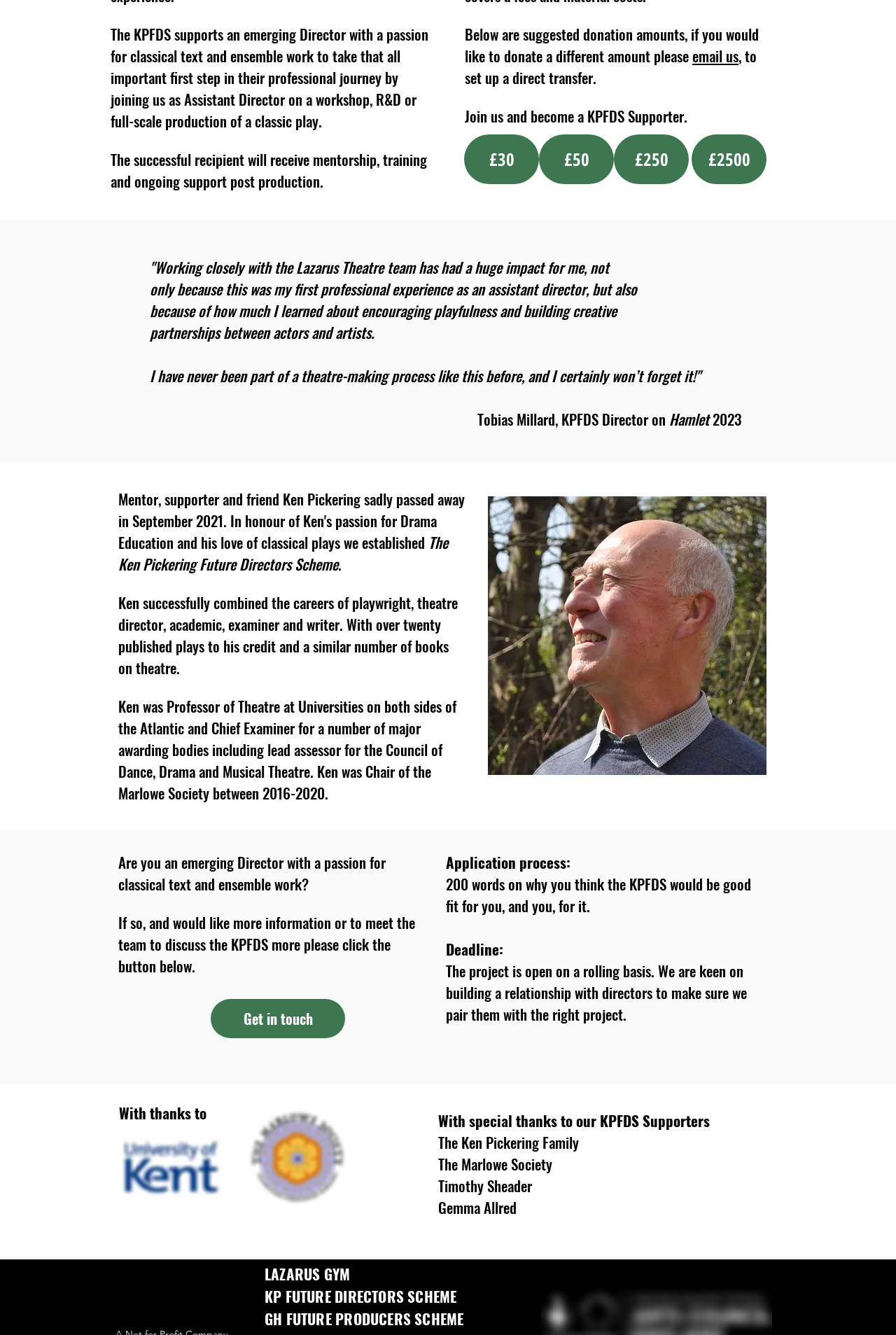Given the description Report a concern, predict the bounding box coordinates of the UI element. Ensure the coordinates are in the format (top-left x, top-left y, bottom-right x, bottom-right y) and all values are between 0 and 1.

None